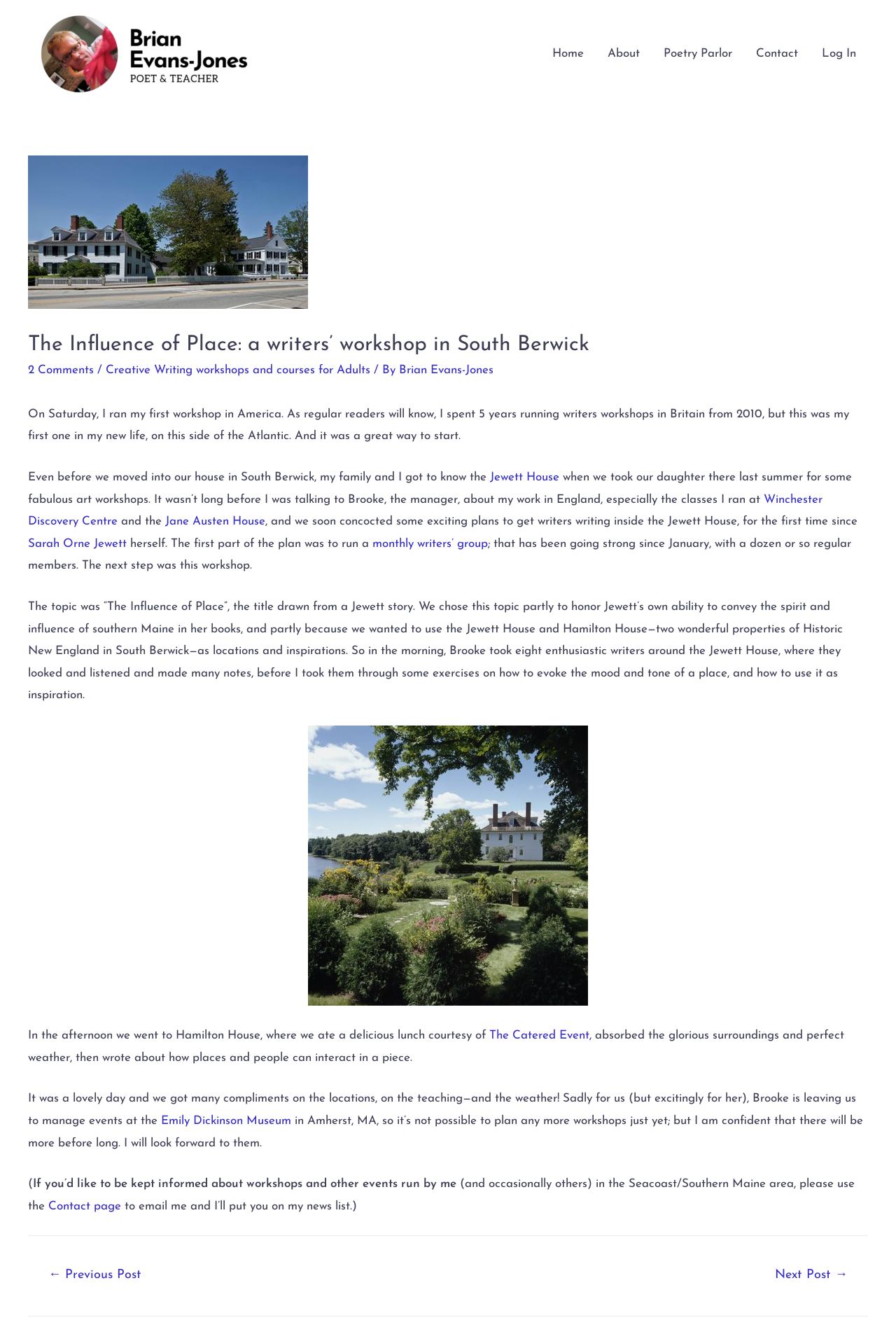Please determine the main heading text of this webpage.

The Influence of Place: a writers’ workshop in South Berwick